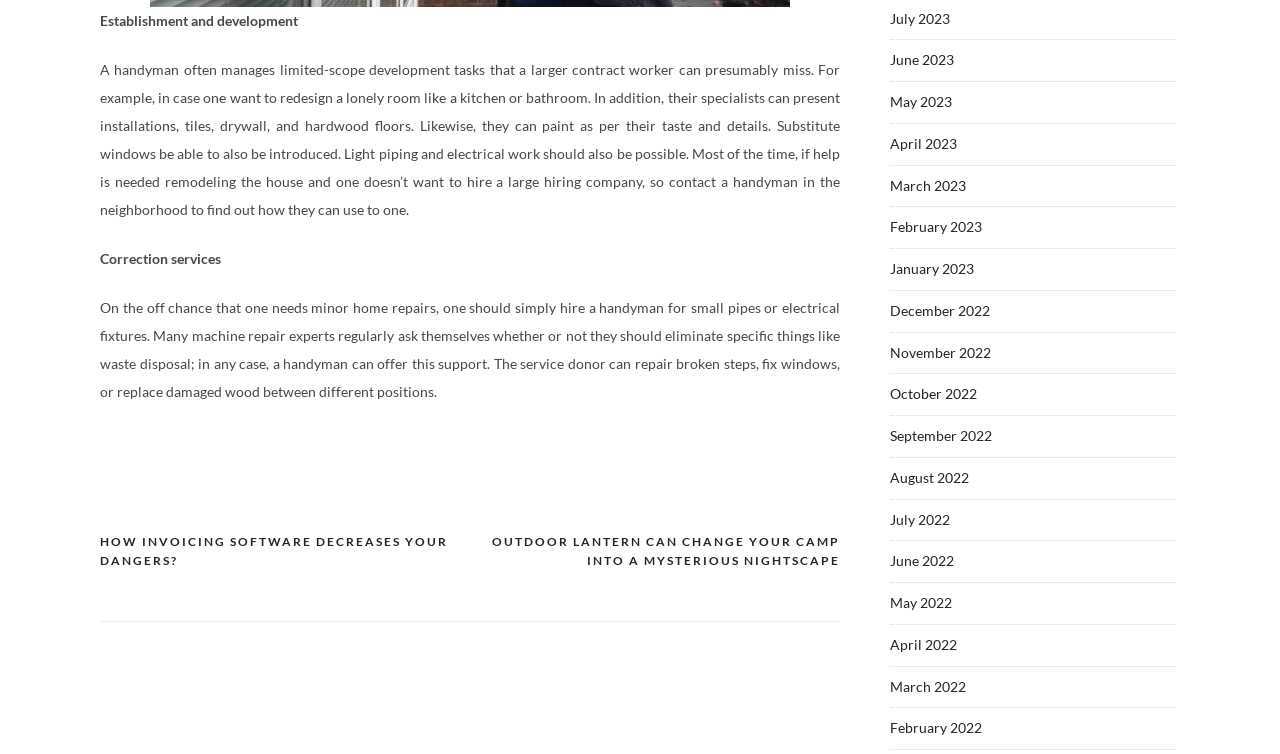What type of tasks can a handyman manage?
Please answer the question with as much detail as possible using the screenshot.

According to the webpage, a handyman can manage limited-scope development tasks that a larger contract worker may miss, such as redesigning a room like a kitchen or bathroom, installing tiles, drywall, and hardwood floors, and painting.